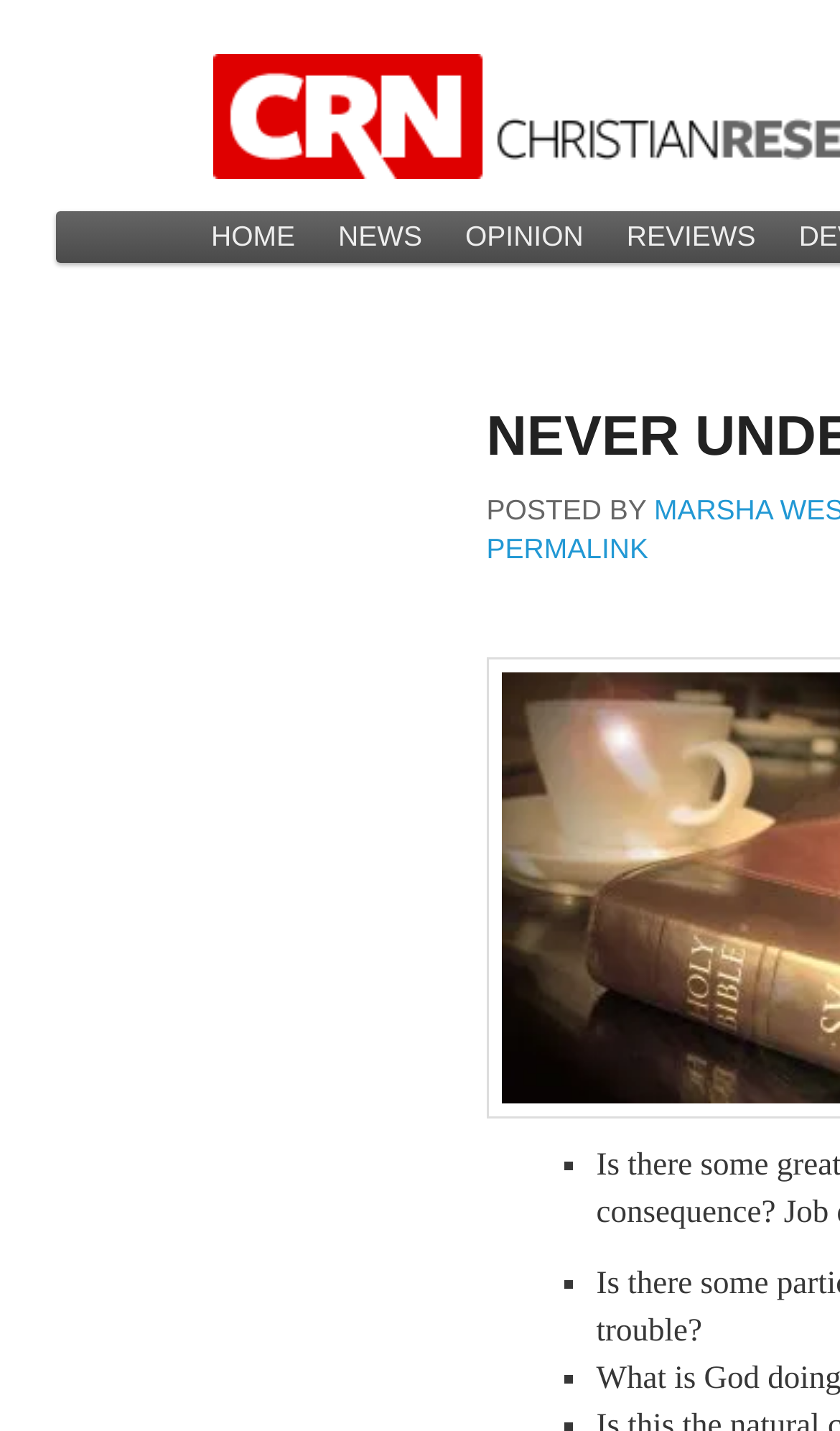How many list markers are there?
Relying on the image, give a concise answer in one word or a brief phrase.

3